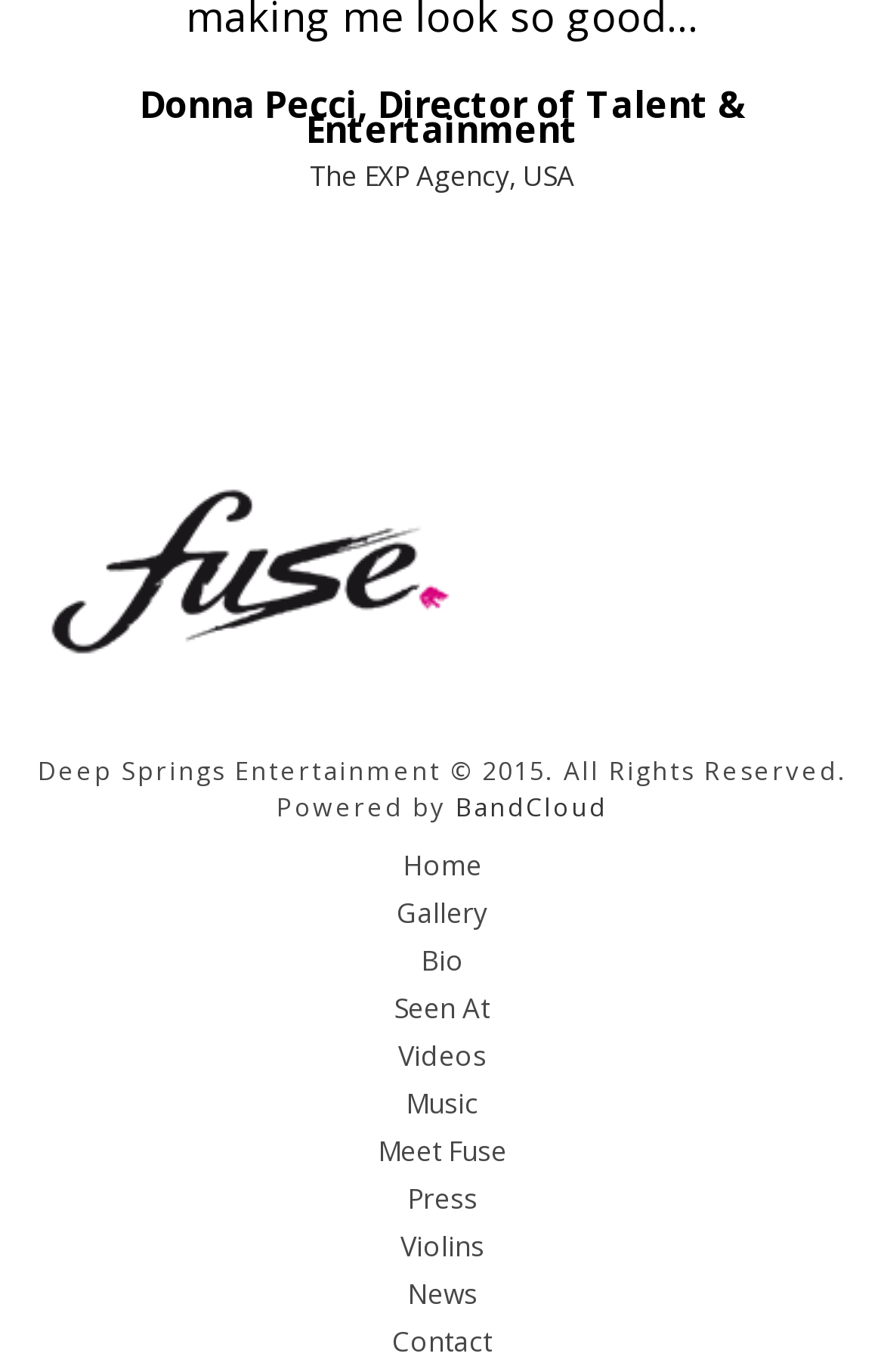Identify the bounding box of the HTML element described here: "About us". Provide the coordinates as four float numbers between 0 and 1: [left, top, right, bottom].

None